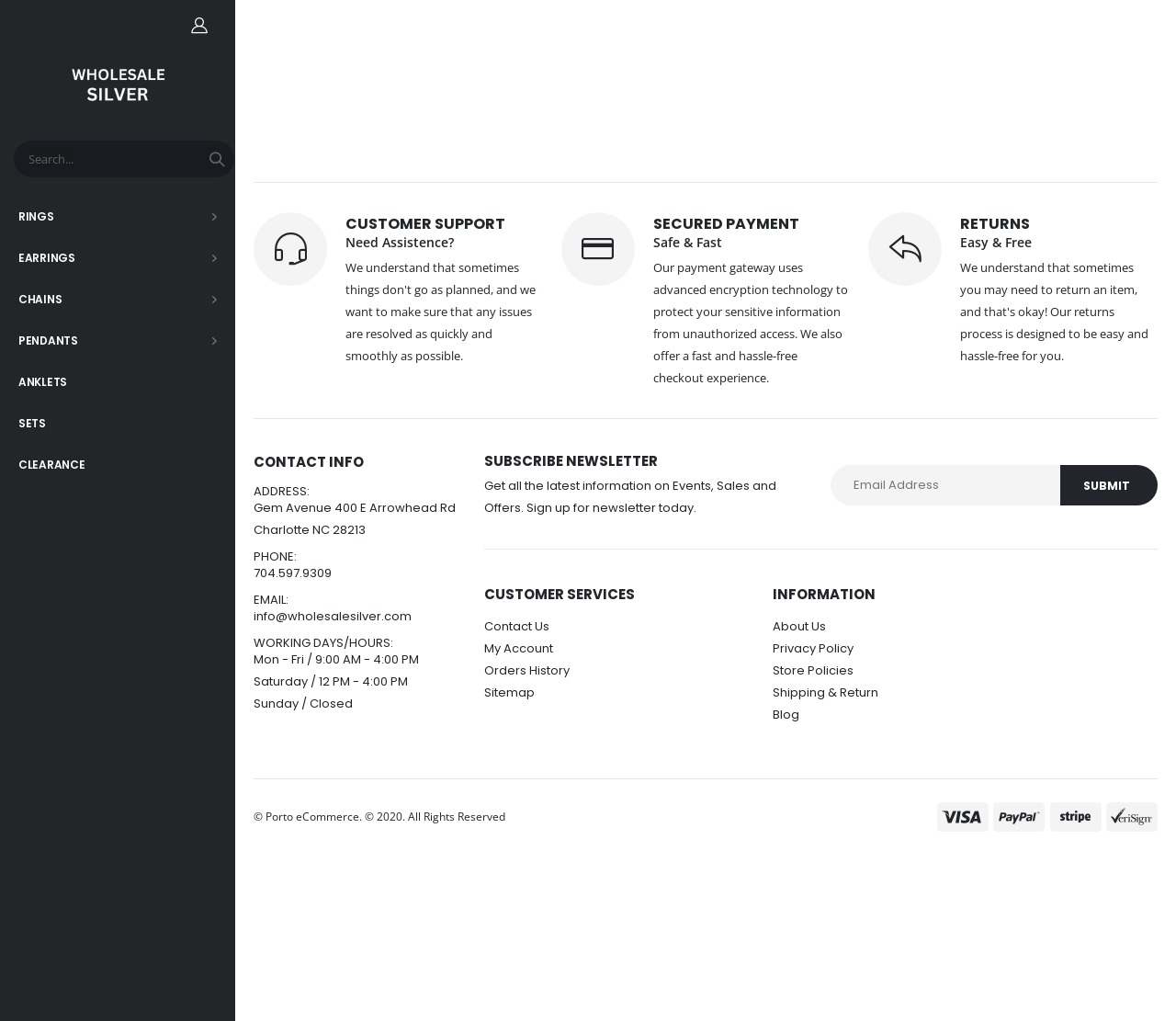Please find the bounding box coordinates of the element's region to be clicked to carry out this instruction: "Subscribe to newsletter".

[0.706, 0.456, 0.902, 0.495]